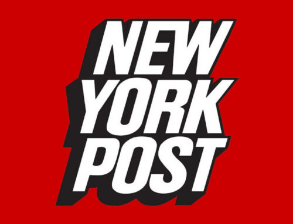What style does the newspaper's logo suggest?
Give a single word or phrase answer based on the content of the image.

Energetic and attention-grabbing